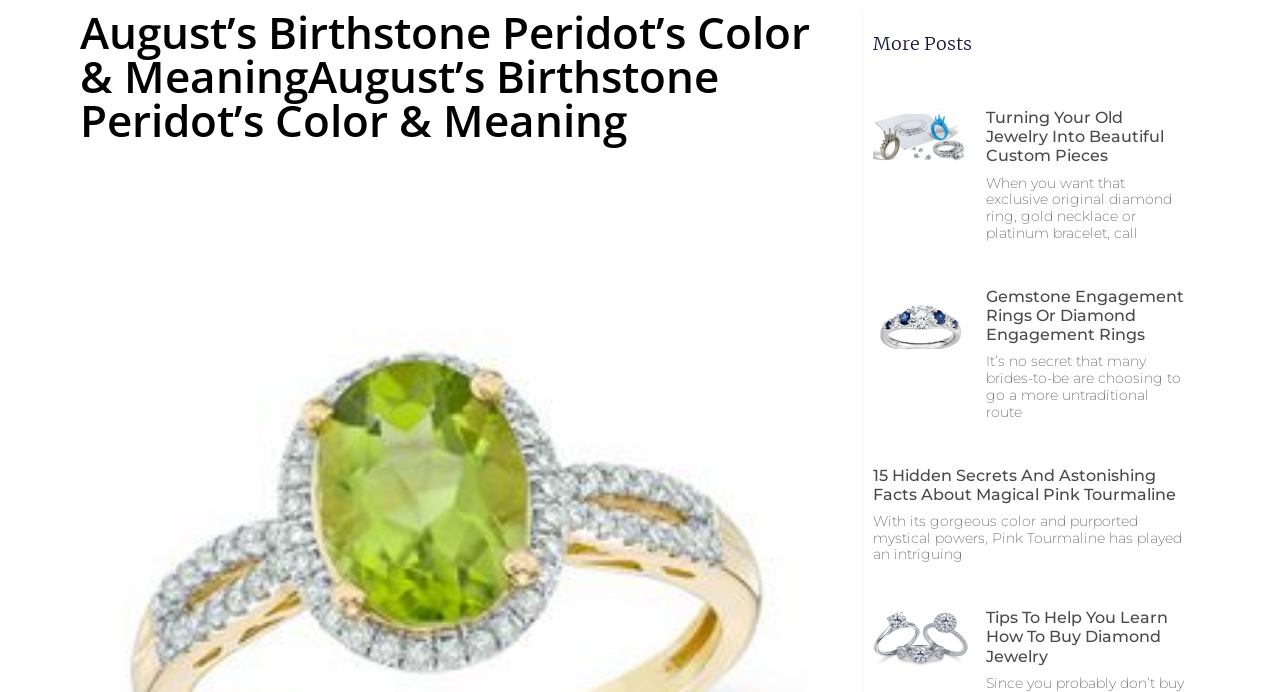Find the headline of the webpage and generate its text content.

August’s Birthstone Peridot’s Color & MeaningAugust’s Birthstone Peridot’s Color & Meaning